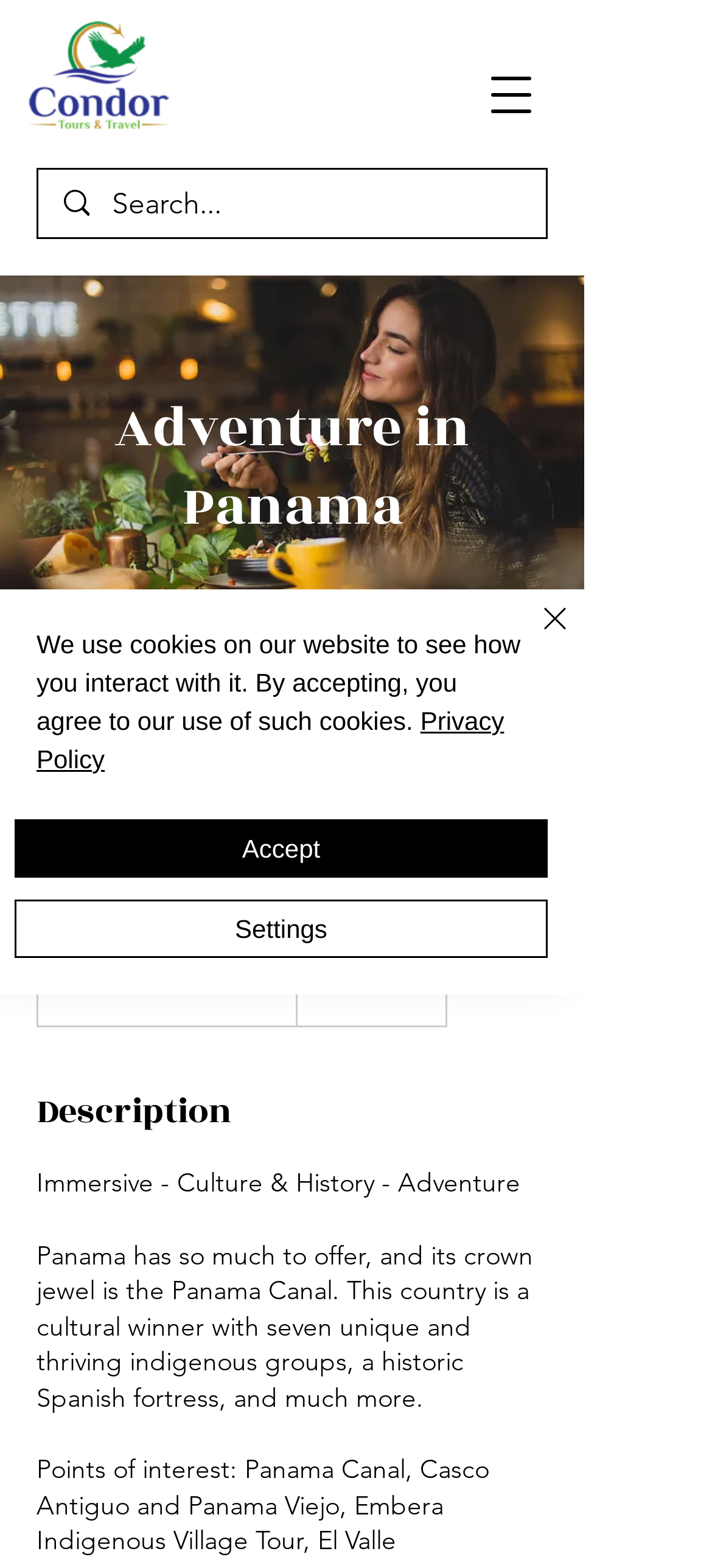Generate the text content of the main headline of the webpage.

Adventure in Panama